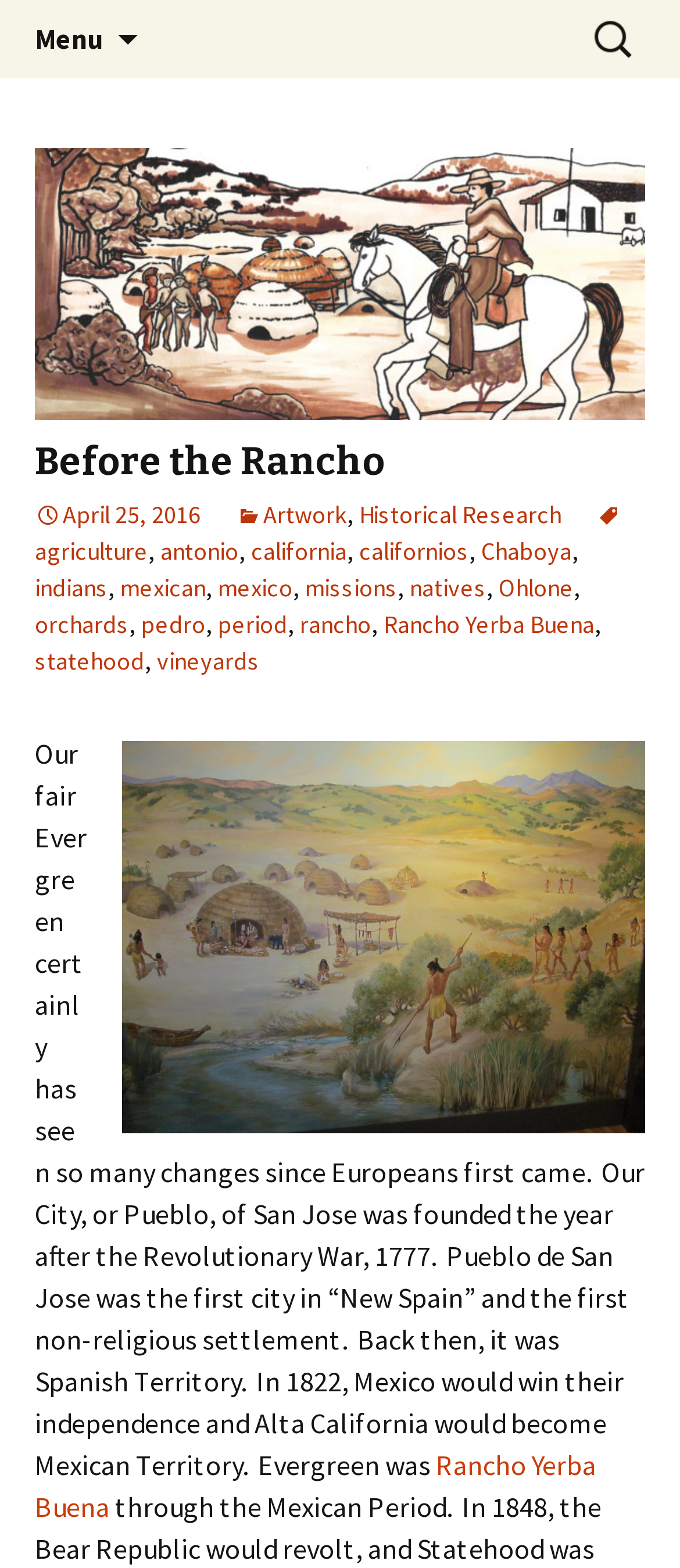Create a detailed description of the webpage's content and layout.

The webpage is about the Evergreen Mural Walk, specifically focusing on the history of the area before the Rancho era. At the top of the page, there is a heading "Evergreen Mural Walk" followed by a smaller heading "A Public Display of Affection". On the top left, there is a menu button labeled "Menu" with an icon. On the top right, there is a search bar with a label "Search for:".

Below the headings, there is a section with a heading "Before the Rancho" and a date "April 25, 2016". This section contains several links to related topics, including "Artwork", "Historical Research", "agriculture", and others. These links are arranged horizontally and separated by commas.

Below this section, there is a large block of text that describes the history of the area. The text explains that the city of San Jose was founded in 1777 and was the first city in "New Spain" and the first non-religious settlement. It also mentions that the area was initially Spanish Territory, but later became Mexican Territory after Mexico gained independence in 1822.

On the right side of the page, there is a large image labeled "IMG_0503" that takes up most of the vertical space. At the bottom of the page, there is a link to "Rancho Yerba Buena".